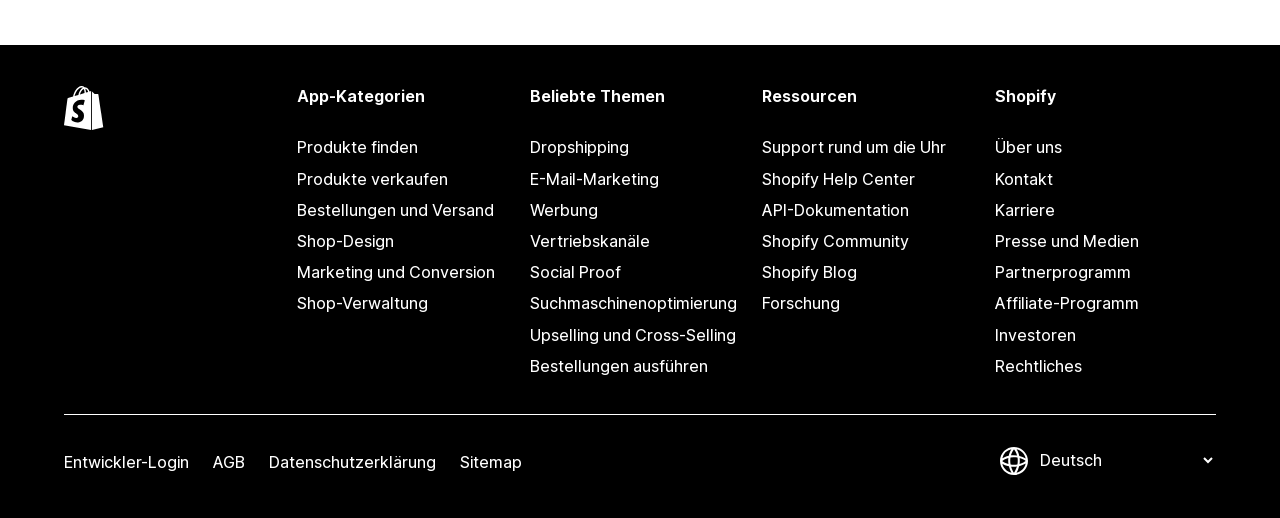Consider the image and give a detailed and elaborate answer to the question: 
Is the language selection menu expanded?

I looked at the combobox 'Deine Sprache ändern' and saw that its 'expanded' property is set to 'False', which means it is not expanded.